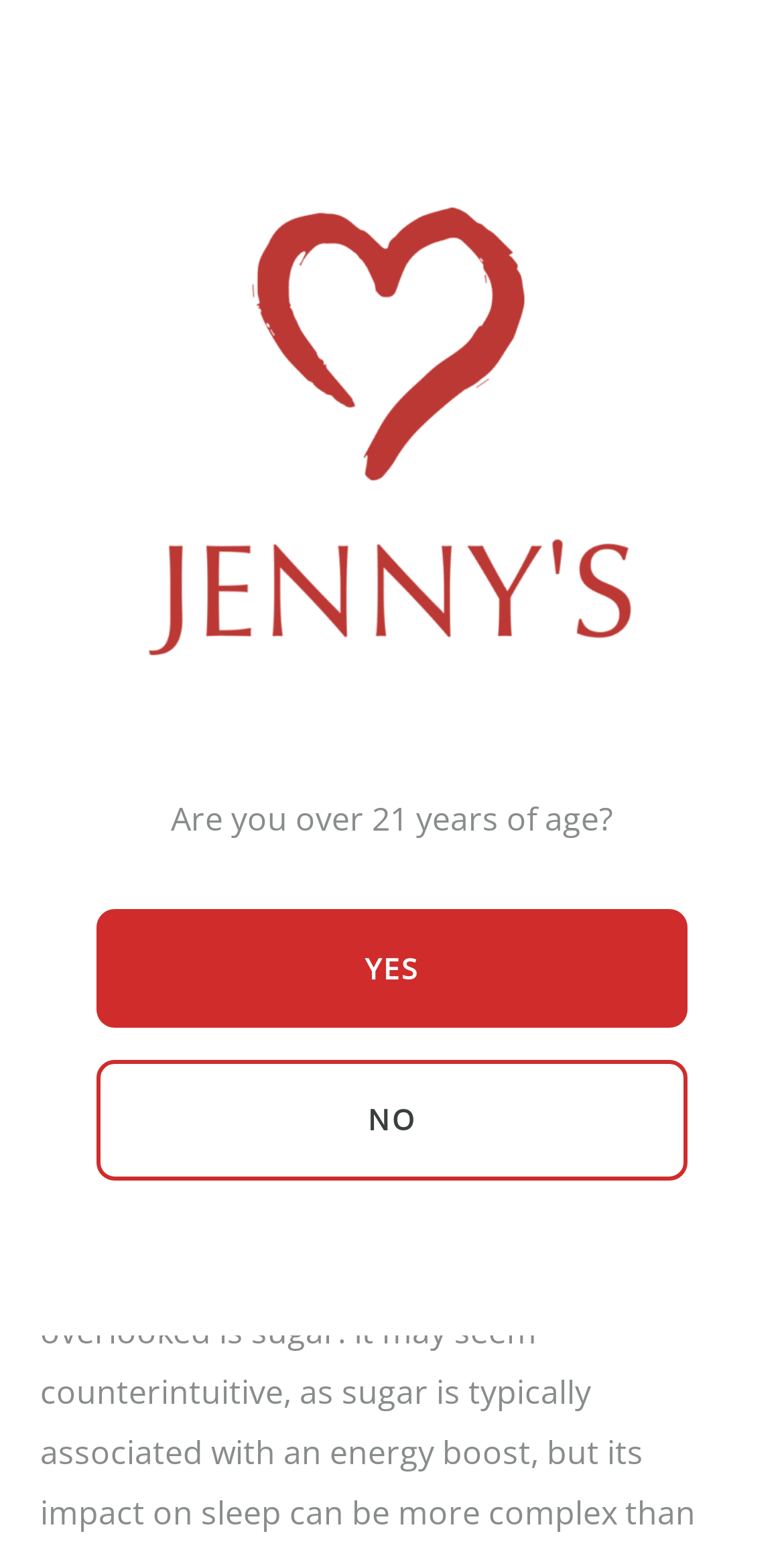Answer the question in a single word or phrase:
How many menu items are there?

7